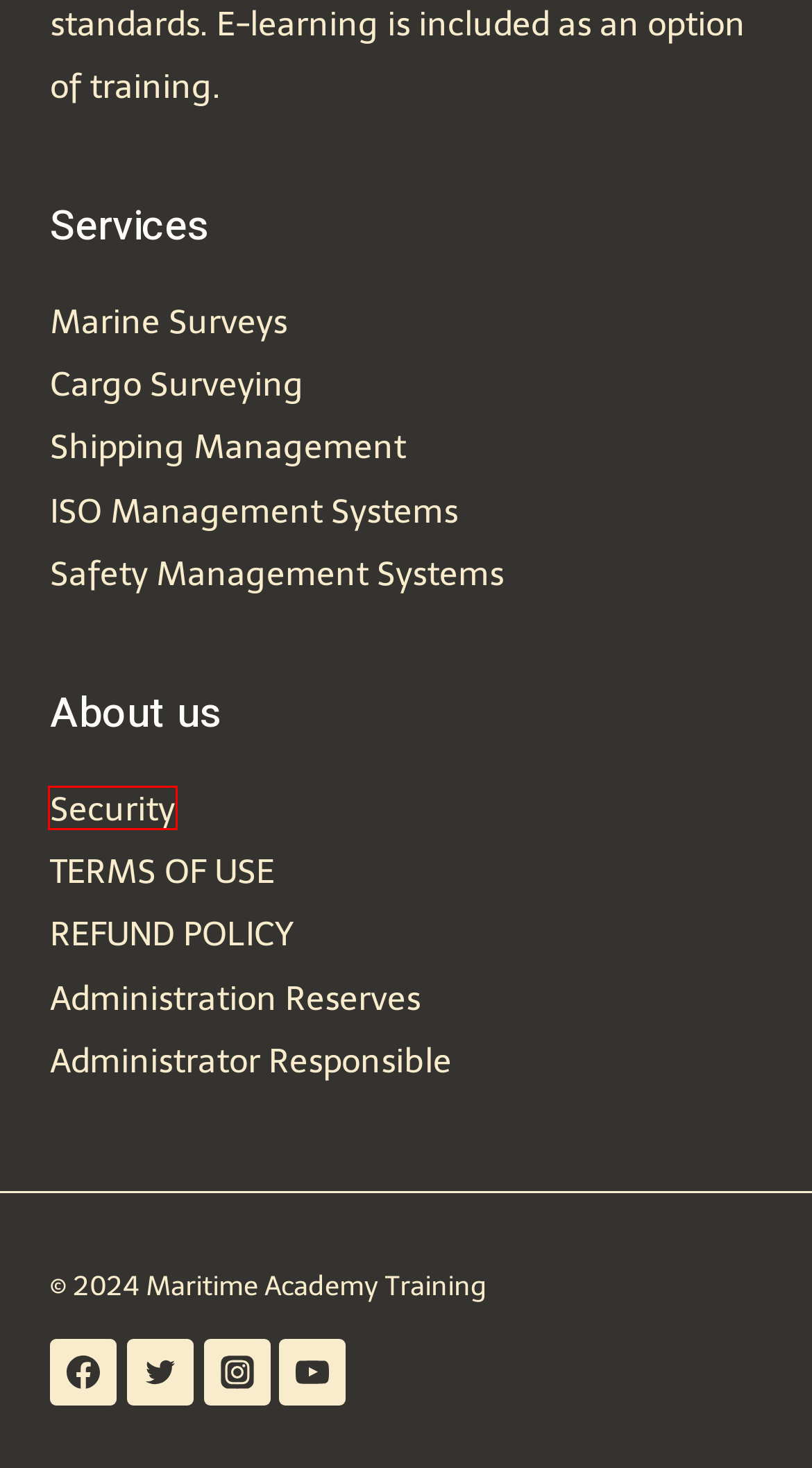You are given a screenshot of a webpage with a red rectangle bounding box. Choose the best webpage description that matches the new webpage after clicking the element in the bounding box. Here are the candidates:
A. Security – Maritime Academy Training
B. REFUND POLICY – Maritime Academy Training
C. TERMS OF USE – Maritime Academy Training
D. Shipping Management – Maritime Academy Training
E. Safety Management Systems – Maritime Academy Training
F. ISO Management Systems – Maritime Academy Training
G. Marine Surveys – Maritime Academy Training
H. Administration Reserves – Maritime Academy Training

A